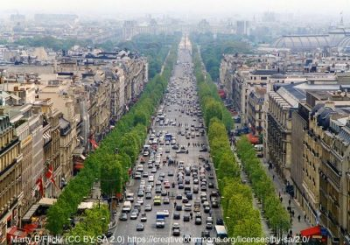Describe thoroughly the contents of the image.

The image captures a breathtaking aerial view of the Avenue des Champs-Élysées, renowned for being one of the most famous avenues in Paris. The scene is characterized by a long, tree-lined boulevard flanked by elegant buildings that showcase classic Parisian architecture. A bustling array of vehicles is seen navigating the thoroughfare, indicative of the avenue's vibrant atmosphere. 

The lush greenery along the sides enhances the aesthetic appeal, creating a striking contrast with the urban surroundings. In the distance, the skyline reveals iconic landmarks, suggesting the centrality of this avenue in the heart of the city. This view encapsulates the charm and liveliness of one of Paris's best-known streets, making it a must-visit destination for locals and tourists alike.